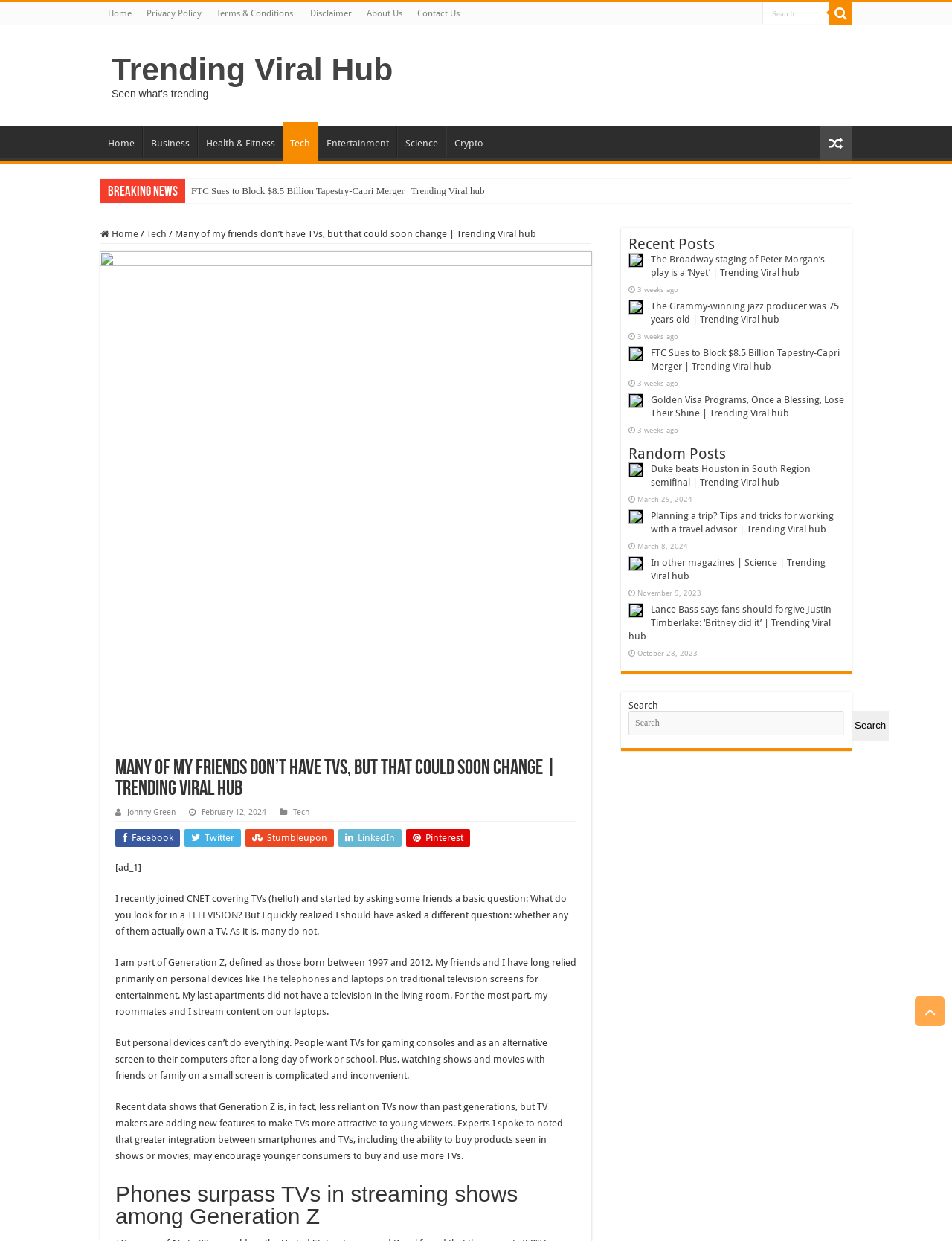Kindly determine the bounding box coordinates for the area that needs to be clicked to execute this instruction: "Go to the Home page".

[0.105, 0.002, 0.146, 0.02]